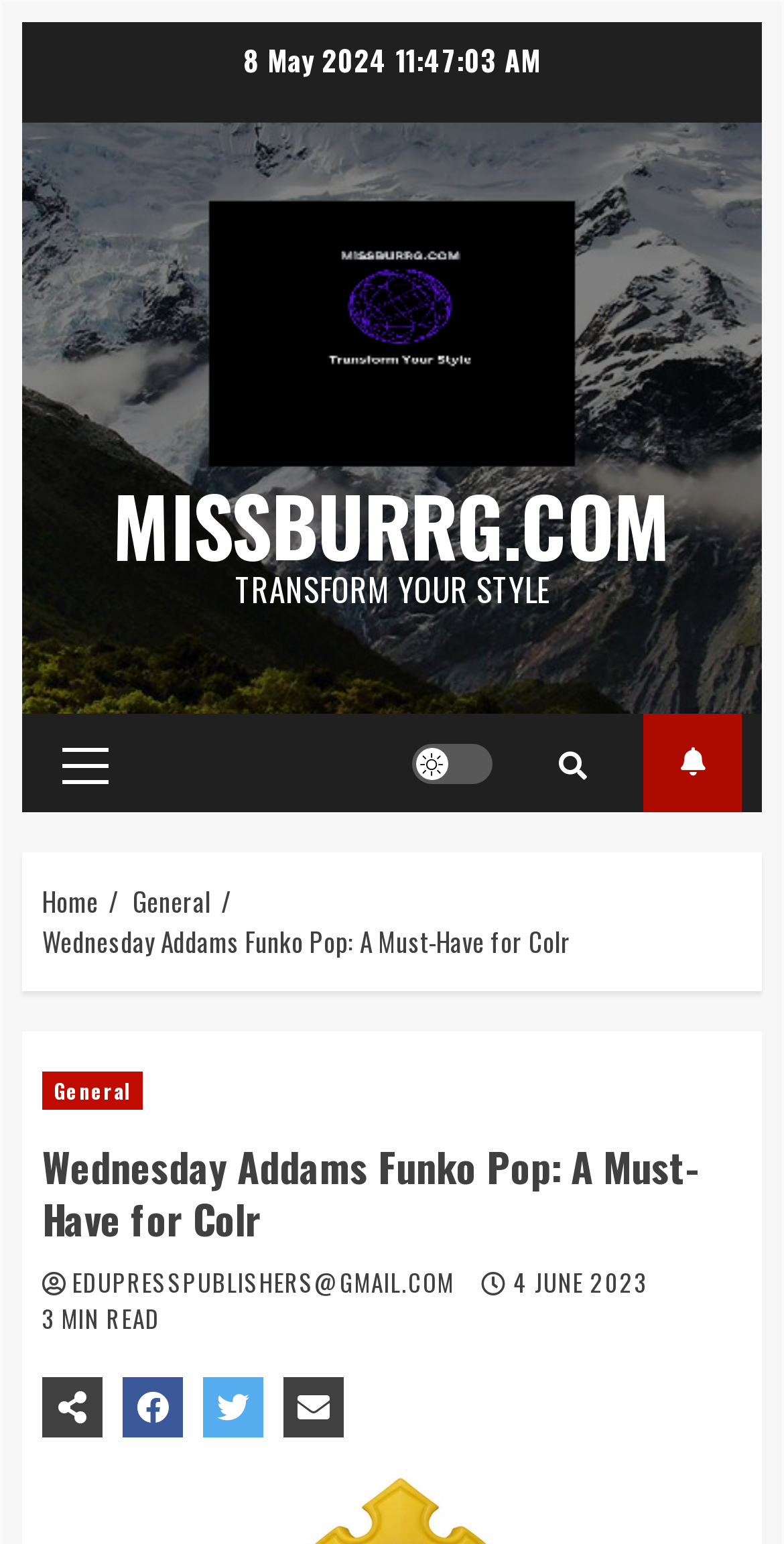Answer the question using only a single word or phrase: 
How many social media links are there?

3